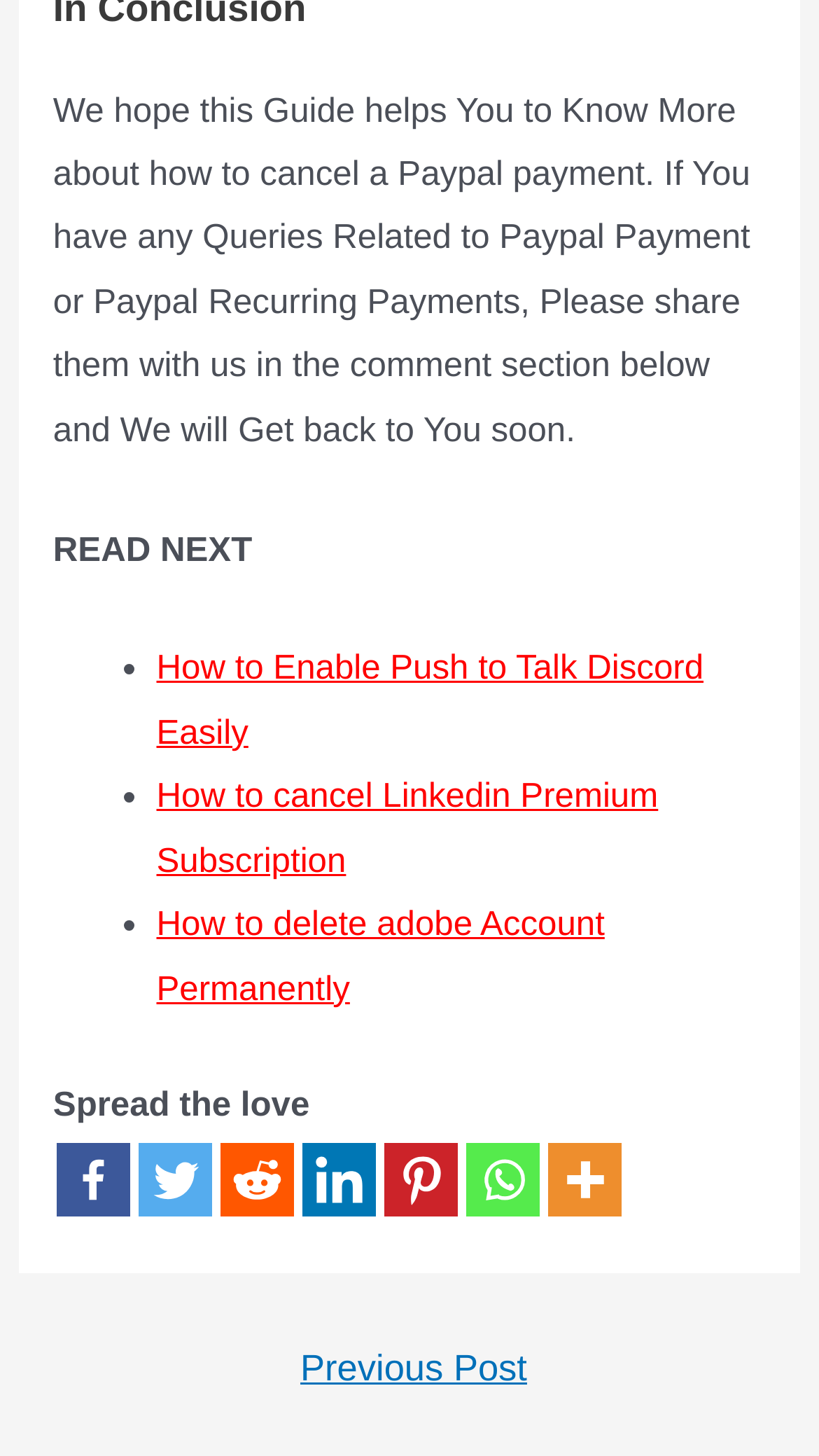What is the navigation option available at the bottom?
Using the details from the image, give an elaborate explanation to answer the question.

The webpage provides a navigation option at the bottom, which is 'Previous Post', allowing the reader to navigate to the previous article.